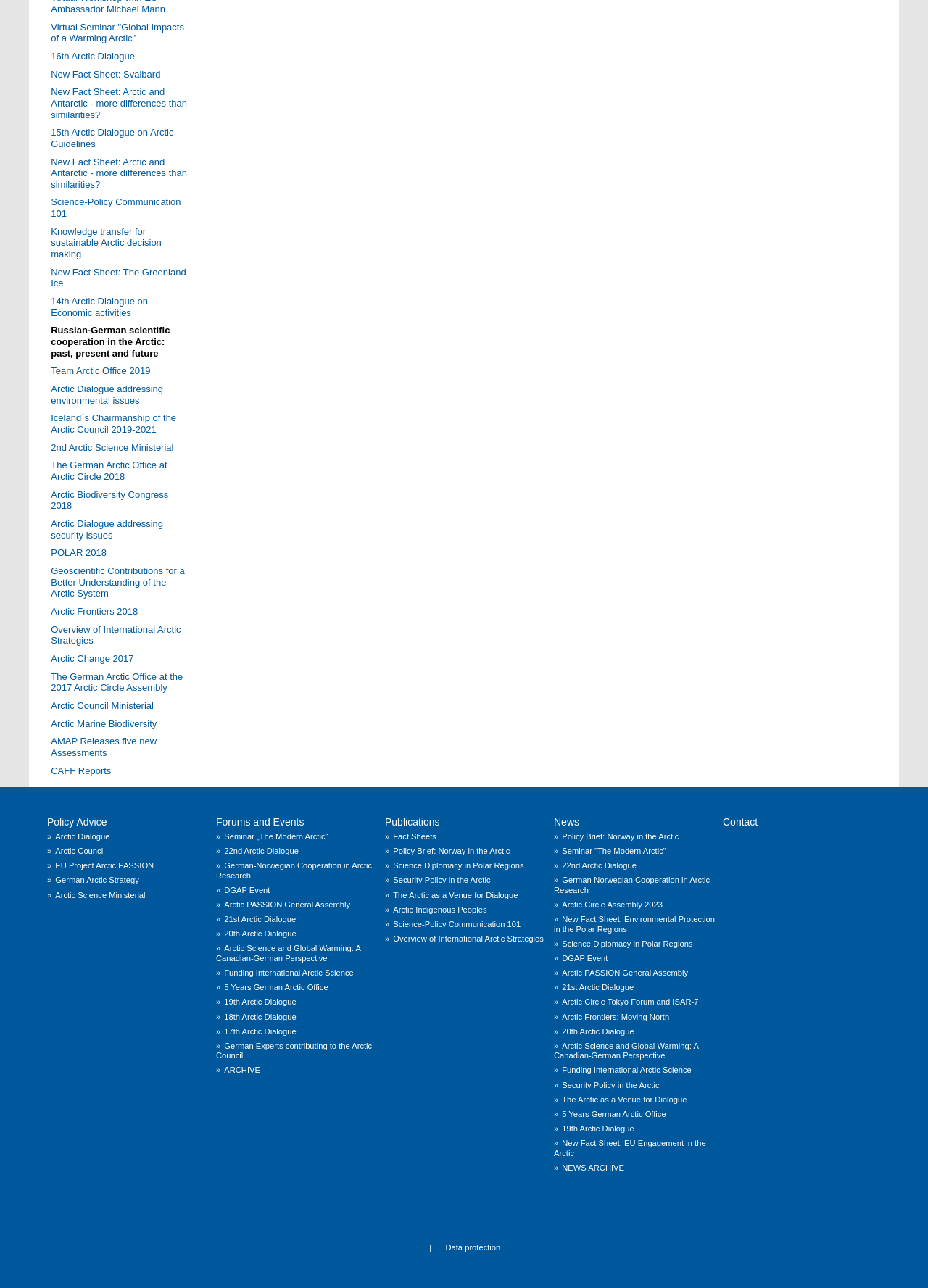Please find the bounding box coordinates of the element that needs to be clicked to perform the following instruction: "Read 'Fact Sheets'". The bounding box coordinates should be four float numbers between 0 and 1, represented as [left, top, right, bottom].

[0.415, 0.646, 0.47, 0.653]